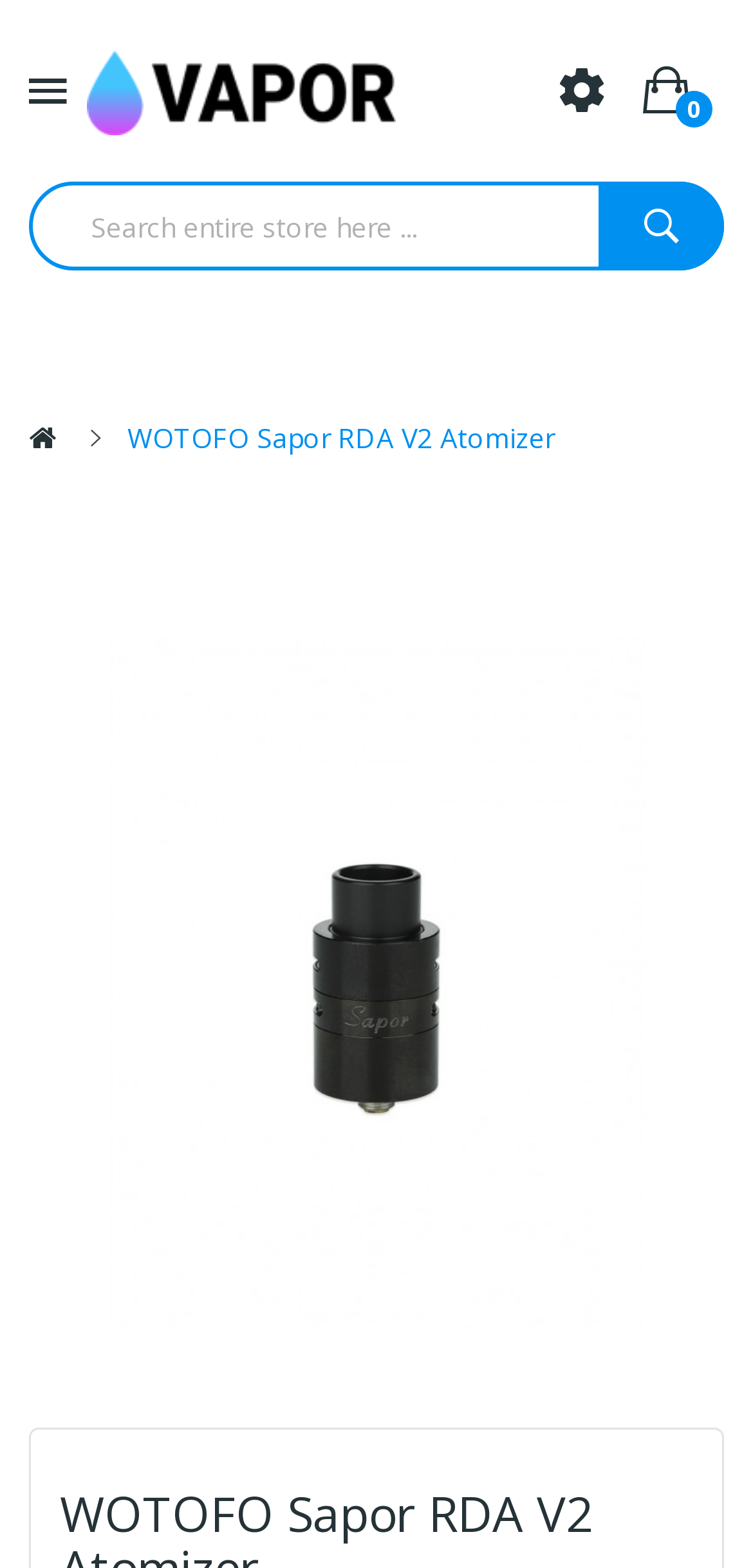Provide the bounding box coordinates of the UI element this sentence describes: "Search".

[0.795, 0.116, 0.962, 0.173]